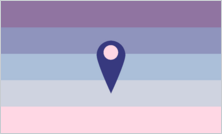What is the finmasexual flag a symbol of?
Can you offer a detailed and complete answer to this question?

The caption explains that the finmasexual flag symbolizes the exclusive attraction to men who embody feminine characteristics, reflecting a nuanced and inclusive understanding of sexual orientations within the LGBTQIA+ spectrum.